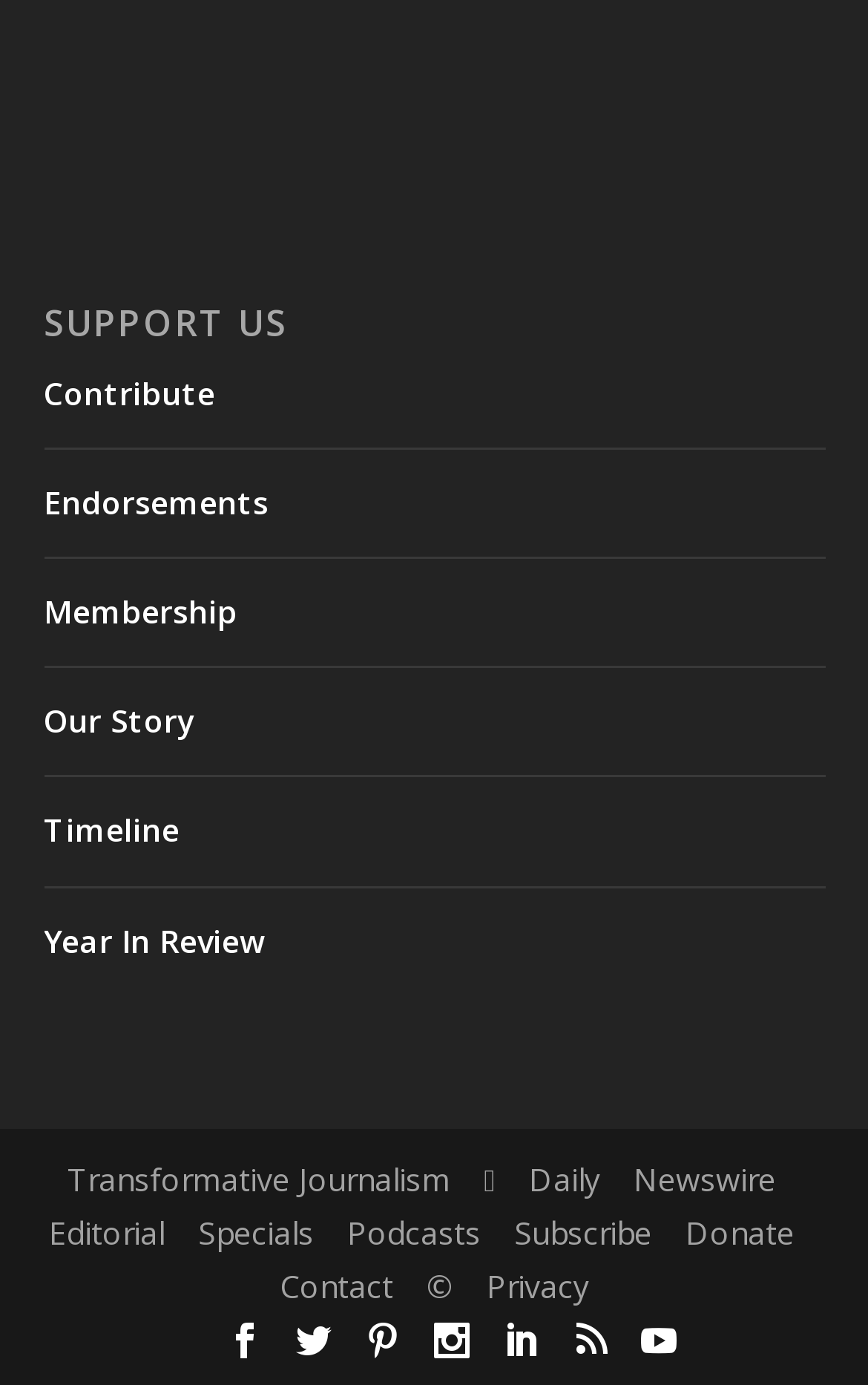Pinpoint the bounding box coordinates of the clickable element needed to complete the instruction: "Donate to support the cause". The coordinates should be provided as four float numbers between 0 and 1: [left, top, right, bottom].

[0.79, 0.874, 0.915, 0.905]